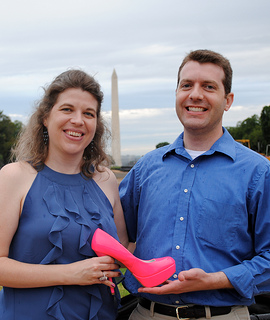Provide a comprehensive description of the image.

In this joyful moment, Jocelyn Rish and Brian Rish stand proudly in front of the iconic Washington Monument, celebrating a significant milestone as filmmakers. Wearing coordinated outfits, Jocelyn sports a stylish blue top accentuated by ruffles, while Brian complements her look in a light blue shirt. In a playful touch, they hold up a vibrant pink high heel, symbolizing their film "High Heels & Hoodoo," which recently screened at a festival. The cloudy sky adds a dramatic backdrop to this memorable occasion, illustrating their excitement and the supportive atmosphere surrounding their film's journey.